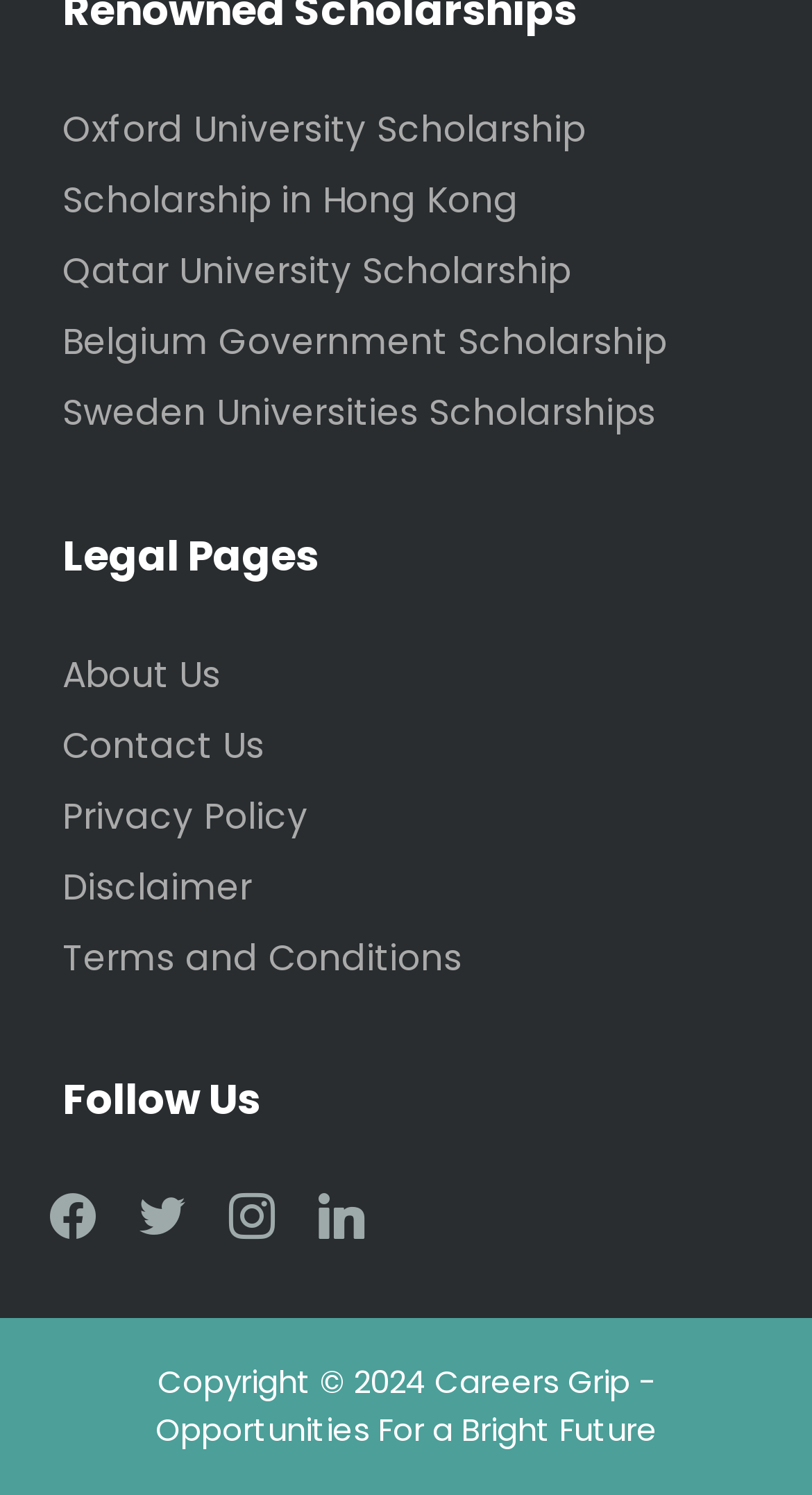Can you determine the bounding box coordinates of the area that needs to be clicked to fulfill the following instruction: "Apply for Oxford University Scholarship"?

[0.077, 0.07, 0.721, 0.103]